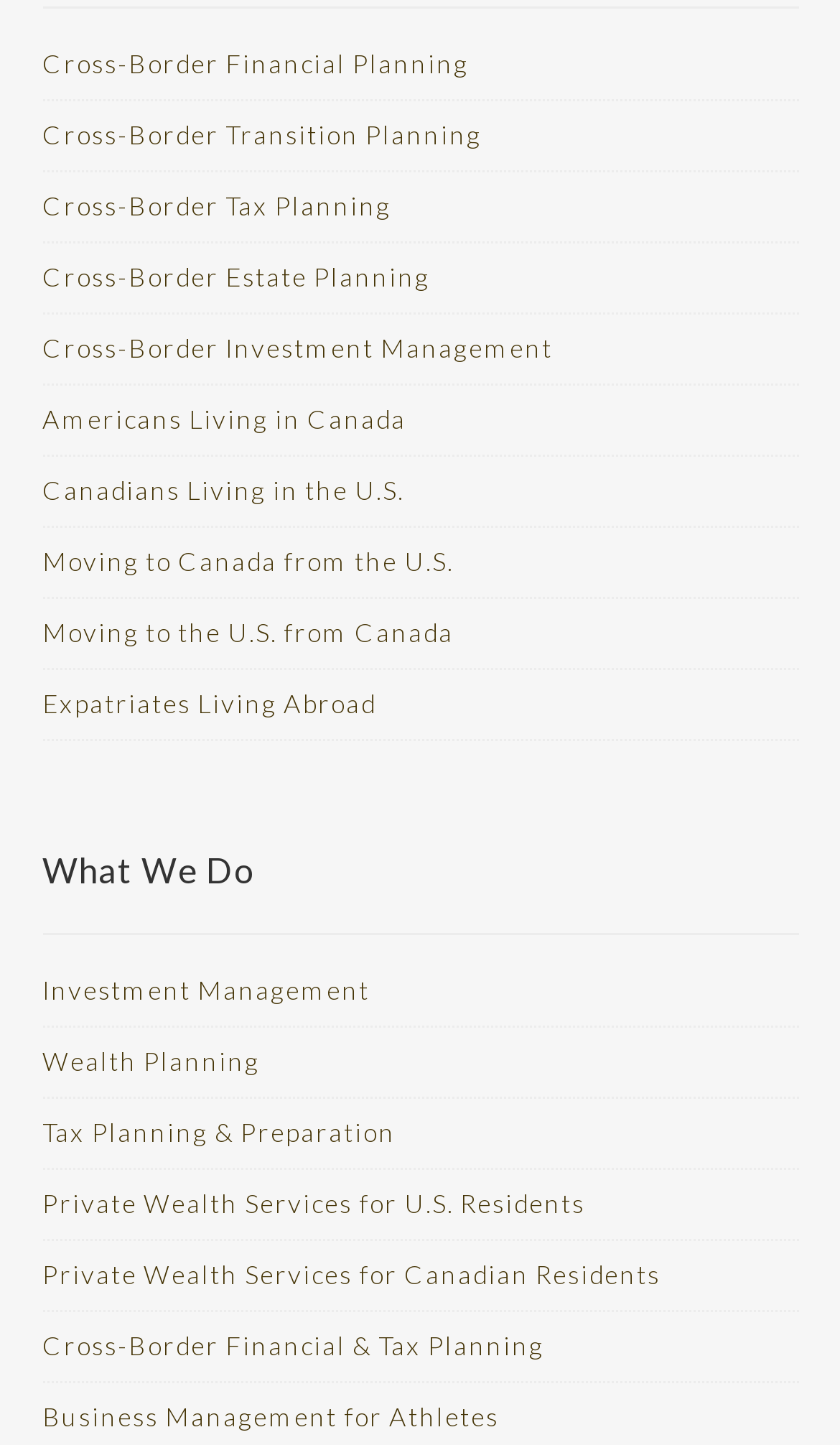How many links are related to moving between the US and Canada?
Analyze the image and provide a thorough answer to the question.

There are two links related to moving between the US and Canada: 'Moving to Canada from the U.S.' and 'Moving to the U.S. from Canada'.